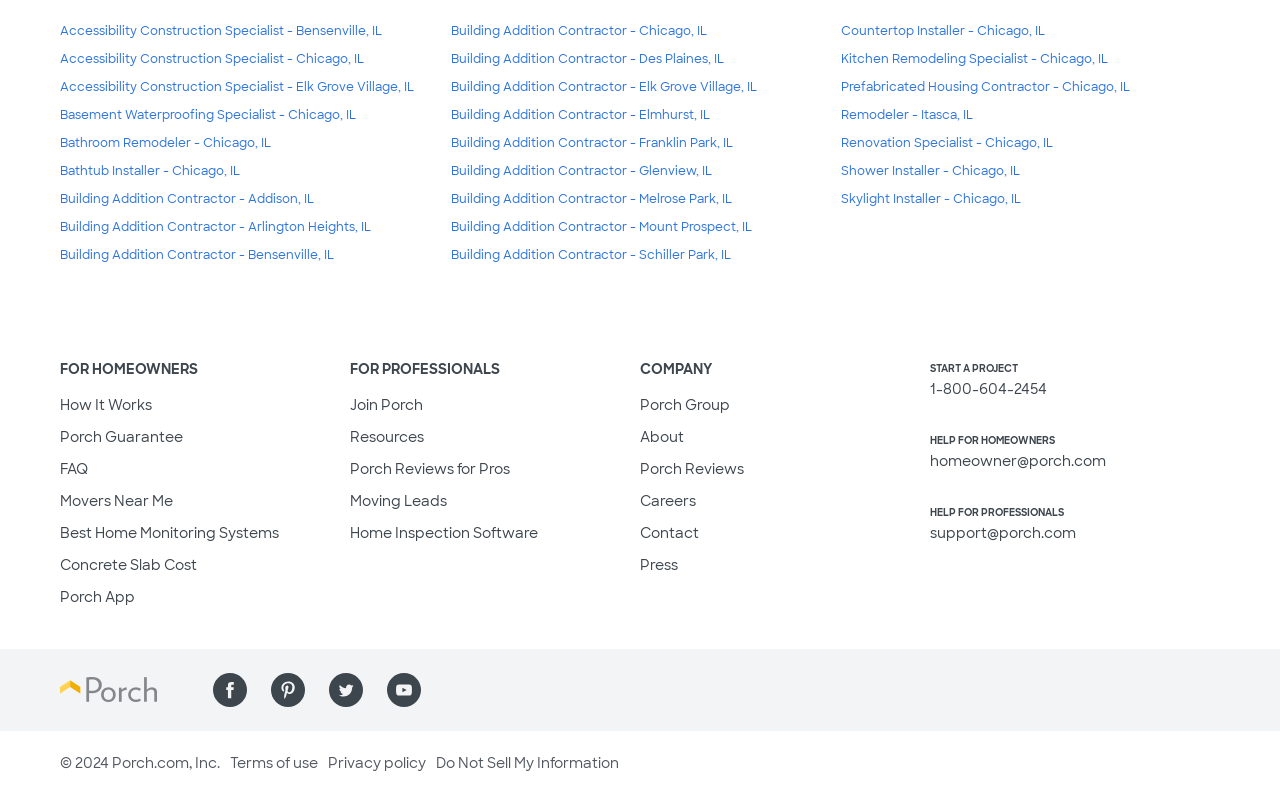Please provide the bounding box coordinates for the element that needs to be clicked to perform the instruction: "Click on 'Accessibility Construction Specialist - Bensenville, IL'". The coordinates must consist of four float numbers between 0 and 1, formatted as [left, top, right, bottom].

[0.047, 0.028, 0.298, 0.048]